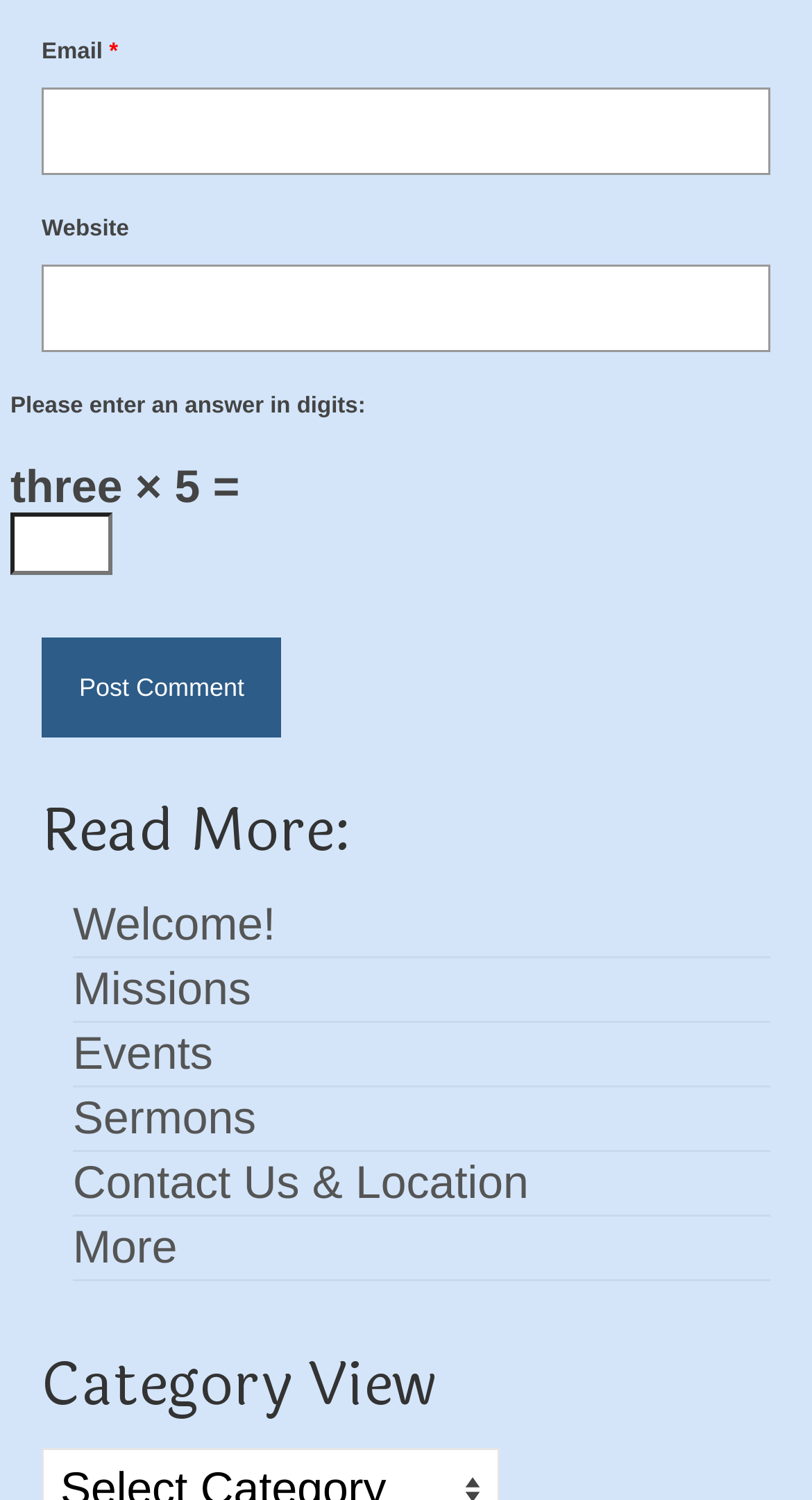Determine the bounding box coordinates of the UI element described below. Use the format (top-left x, top-left y, bottom-right x, bottom-right y) with floating point numbers between 0 and 1: parent_node: Email * aria-describedby="email-notes" name="email"

[0.051, 0.059, 0.949, 0.117]